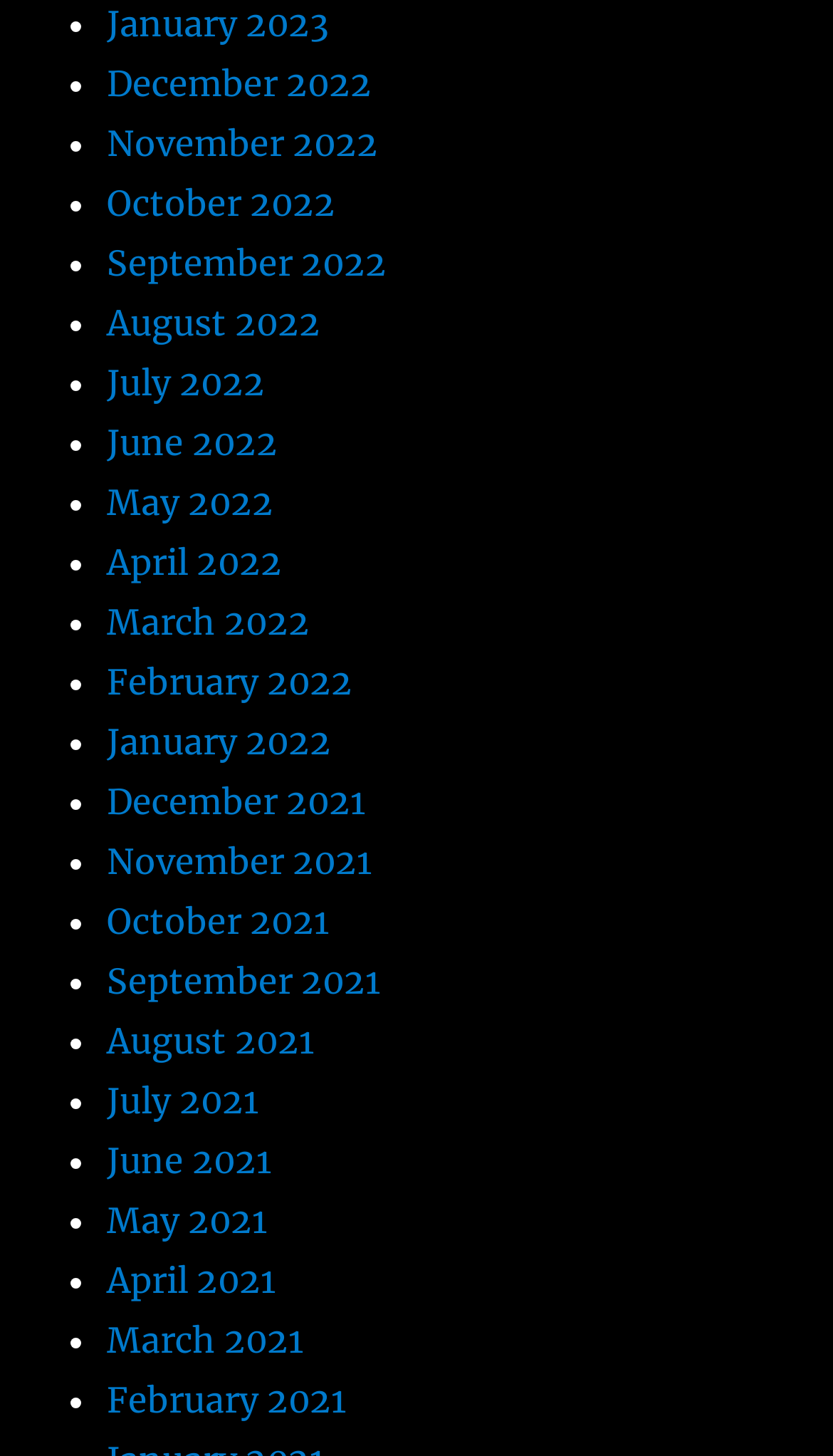How many months are listed? Analyze the screenshot and reply with just one word or a short phrase.

24